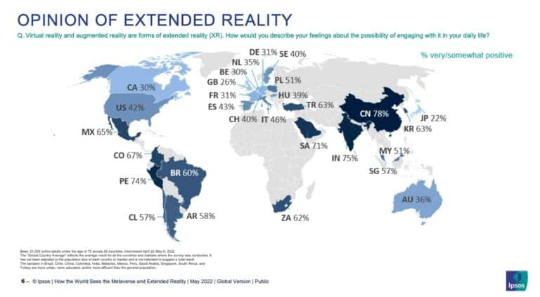Give a thorough caption of the image, focusing on all visible elements.

The image presents a global map illustrating the percentage of respondents from various countries who express positive feelings towards engaging with virtual and augmented reality (collectively referred to as extended reality, XR) in their daily lives. Each country is marked with specific percentages reflecting the respondents’ opinions, ranging from very positive to somewhat positive.

Countries such as China (78%), Turkey (63%), and Saudi Arabia (63%) show the highest levels of enthusiasm towards XR, while nations like Belgium (25%) and the United Kingdom (21%) report much lower percentages. The map visually indicates regions with diverse levels of familiarity and acceptance of XR technologies, highlighting notable differences between emerging markets and more established economies. Accompanying the map, a source notation credits Ipsos for the data collected in May 2022, which underscores the increasing relevance of augmented reality in global technological landscapes.